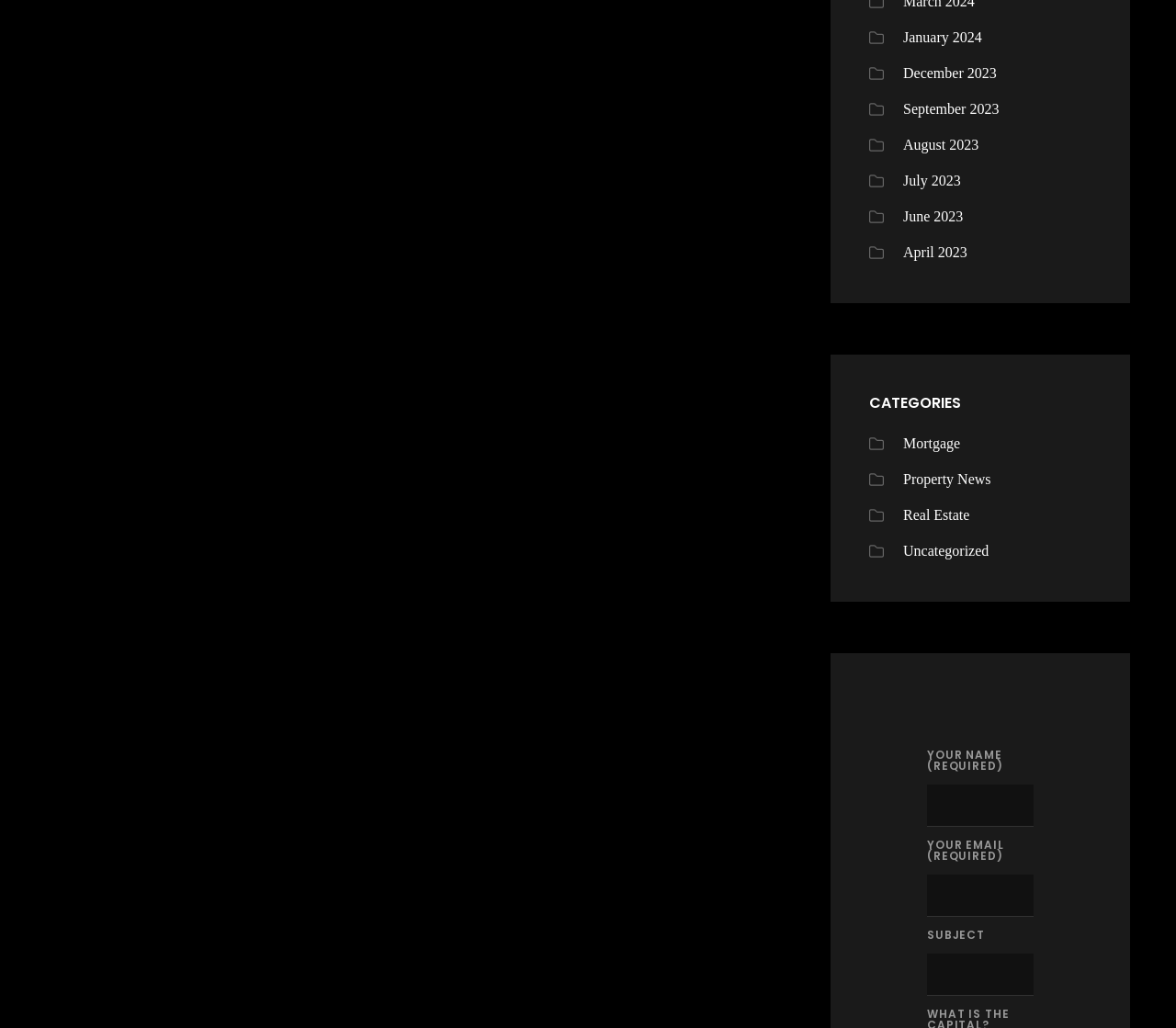Locate the bounding box of the UI element described in the following text: "Mortgage".

[0.768, 0.424, 0.817, 0.439]